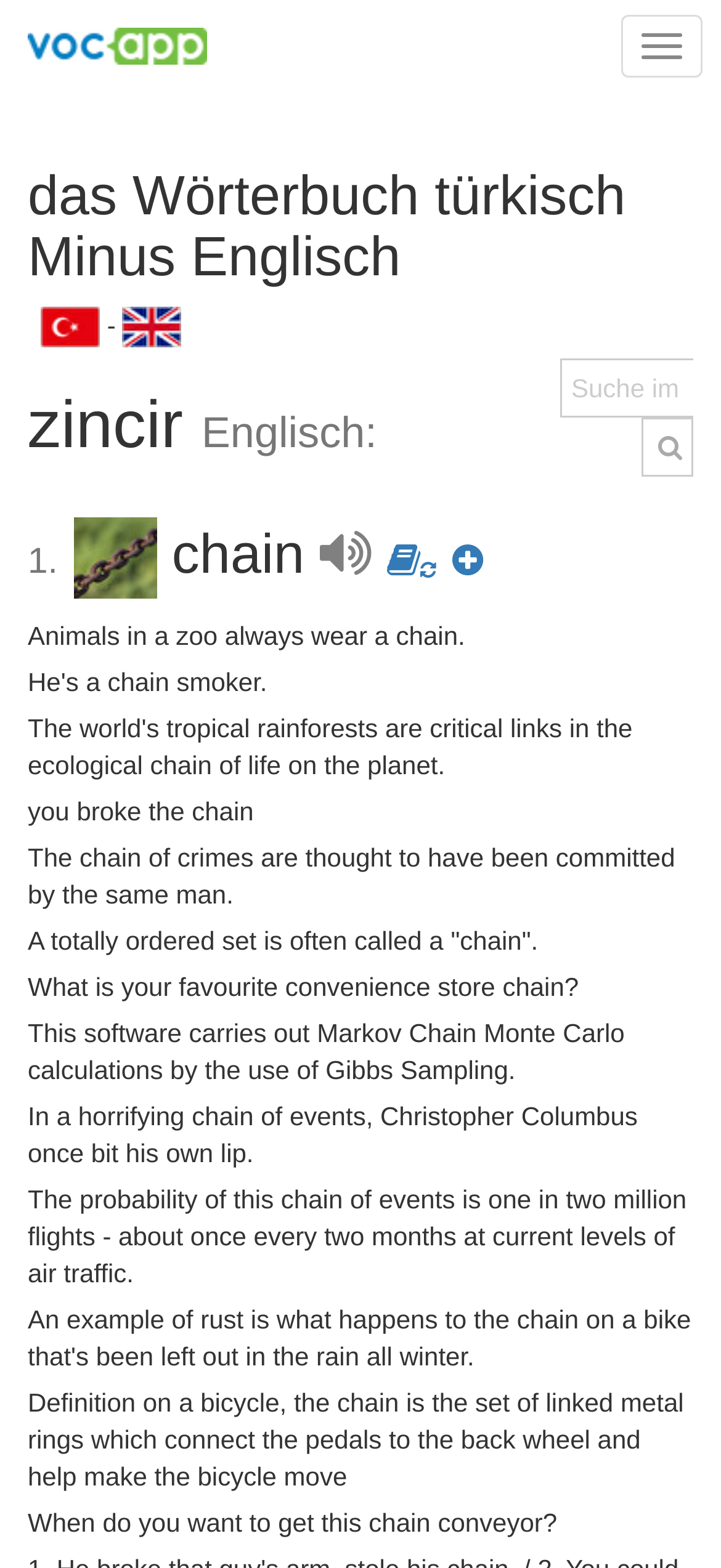Elaborate on the information and visuals displayed on the webpage.

This webpage appears to be a dictionary or vocabulary learning platform, specifically focused on Turkish-English translations. At the top, there is a navigation button and a link to "VocApp - Vokabellernen App für Android und iOS" accompanied by an image. Below this, there is a heading that reads "das Wörterbuch türkisch Minus Englisch" (The Turkish-English Dictionary).

To the right of the heading, there are two images, one representing Turkish and the other representing English. A search bar with a button is located below these images, allowing users to search for words in the dictionary.

The main content of the page is focused on the word "zincir" and its English translations. There is a heading that reads "zincir Englisch:" followed by a list of translations, each with its own heading. The first translation is "1. chain chain" accompanied by an image of a chain and several links to additional information.

Below the translations, there are several sentences or phrases that use the word "chain" in different contexts, such as "Animals in a zoo always wear a chain," "you broke the chain," and "What is your favourite convenience store chain?" These sentences appear to be examples of how the word "chain" can be used in different situations.

Overall, the webpage is organized in a clear and structured manner, with headings and images used to separate and highlight different sections of content.